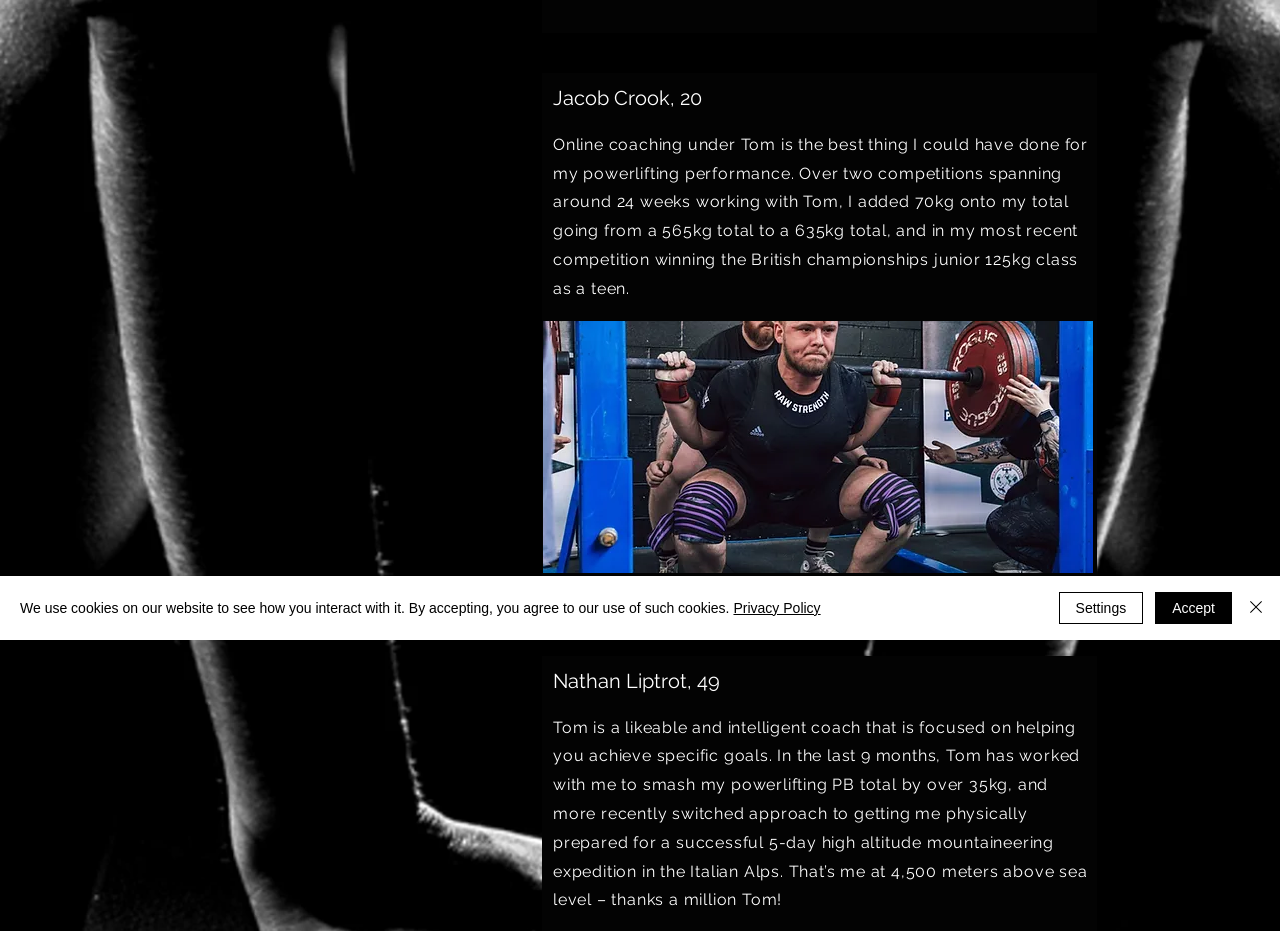Using the webpage screenshot, locate the HTML element that fits the following description and provide its bounding box: "Accept".

[0.902, 0.636, 0.962, 0.67]